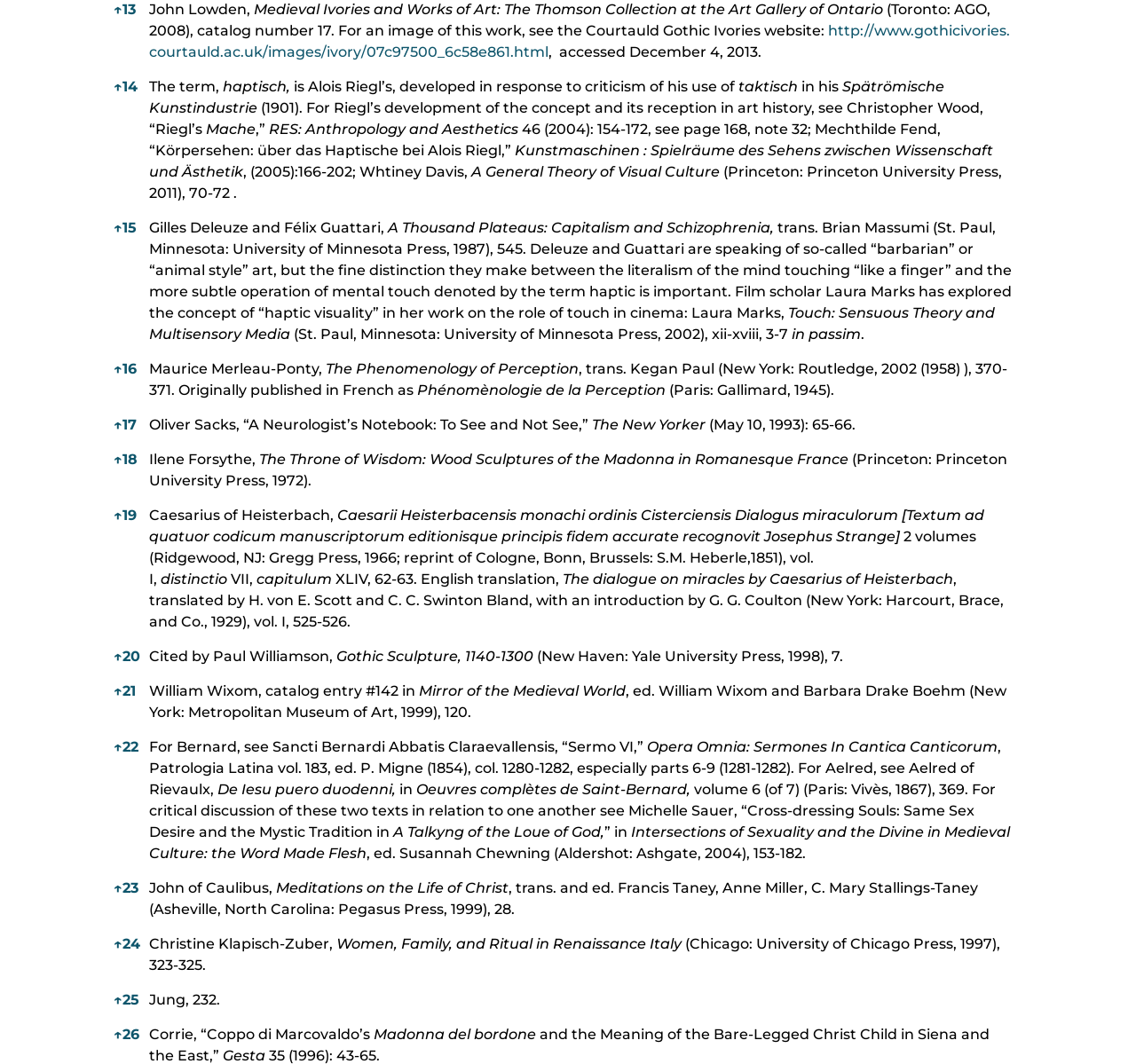Locate the bounding box coordinates of the area where you should click to accomplish the instruction: "Call the reception".

None